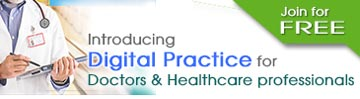Refer to the image and provide an in-depth answer to the question:
What is the purpose of the digital initiative?

The program aims to facilitate efficient and modern approaches to patient care and medical management, implying that its primary purpose is to enhance the quality of care provided to patients.